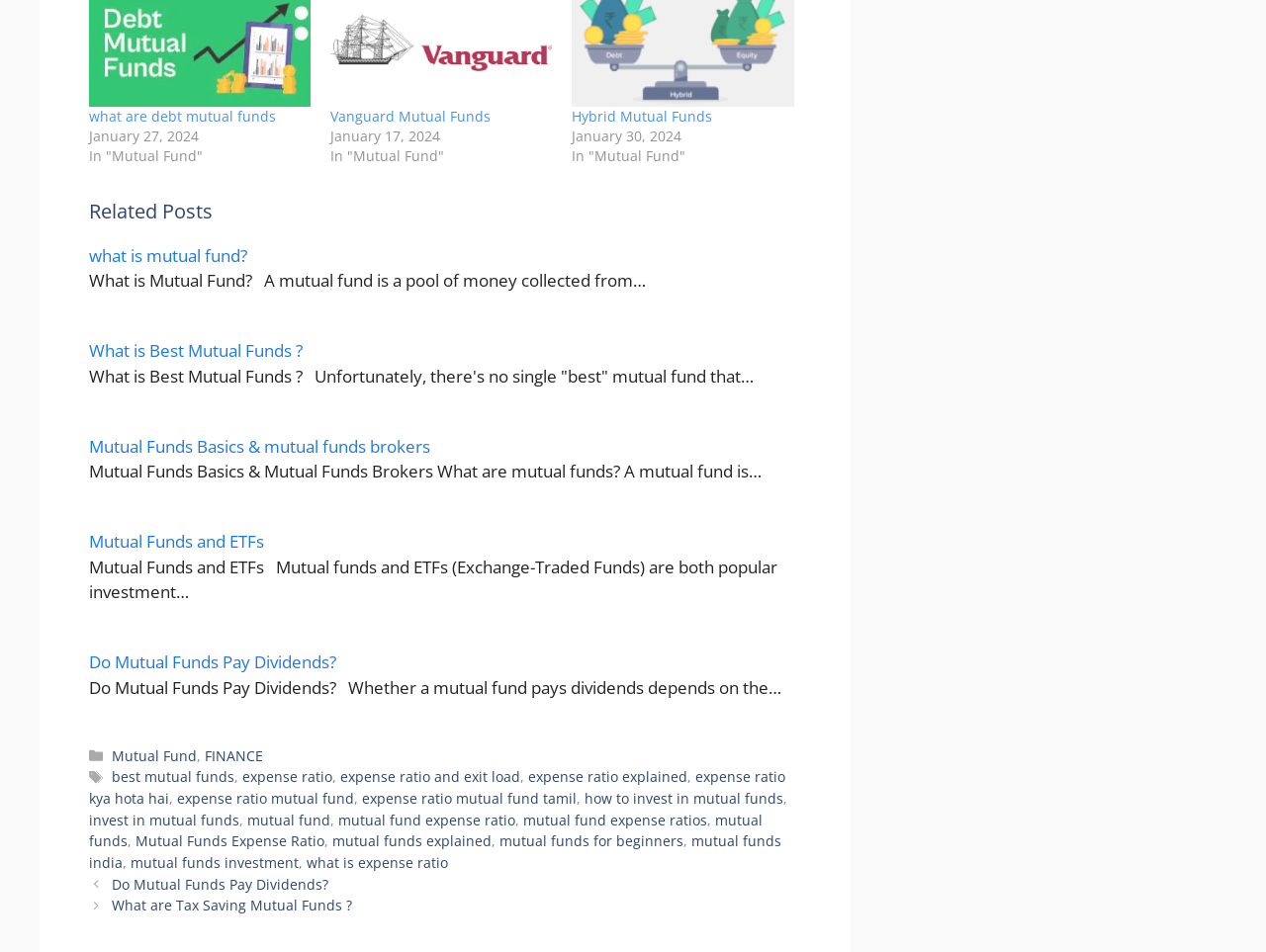Locate the bounding box coordinates of the area that needs to be clicked to fulfill the following instruction: "Click on 'Do Mutual Funds Pay Dividends?'". The coordinates should be in the format of four float numbers between 0 and 1, namely [left, top, right, bottom].

[0.088, 0.919, 0.259, 0.938]